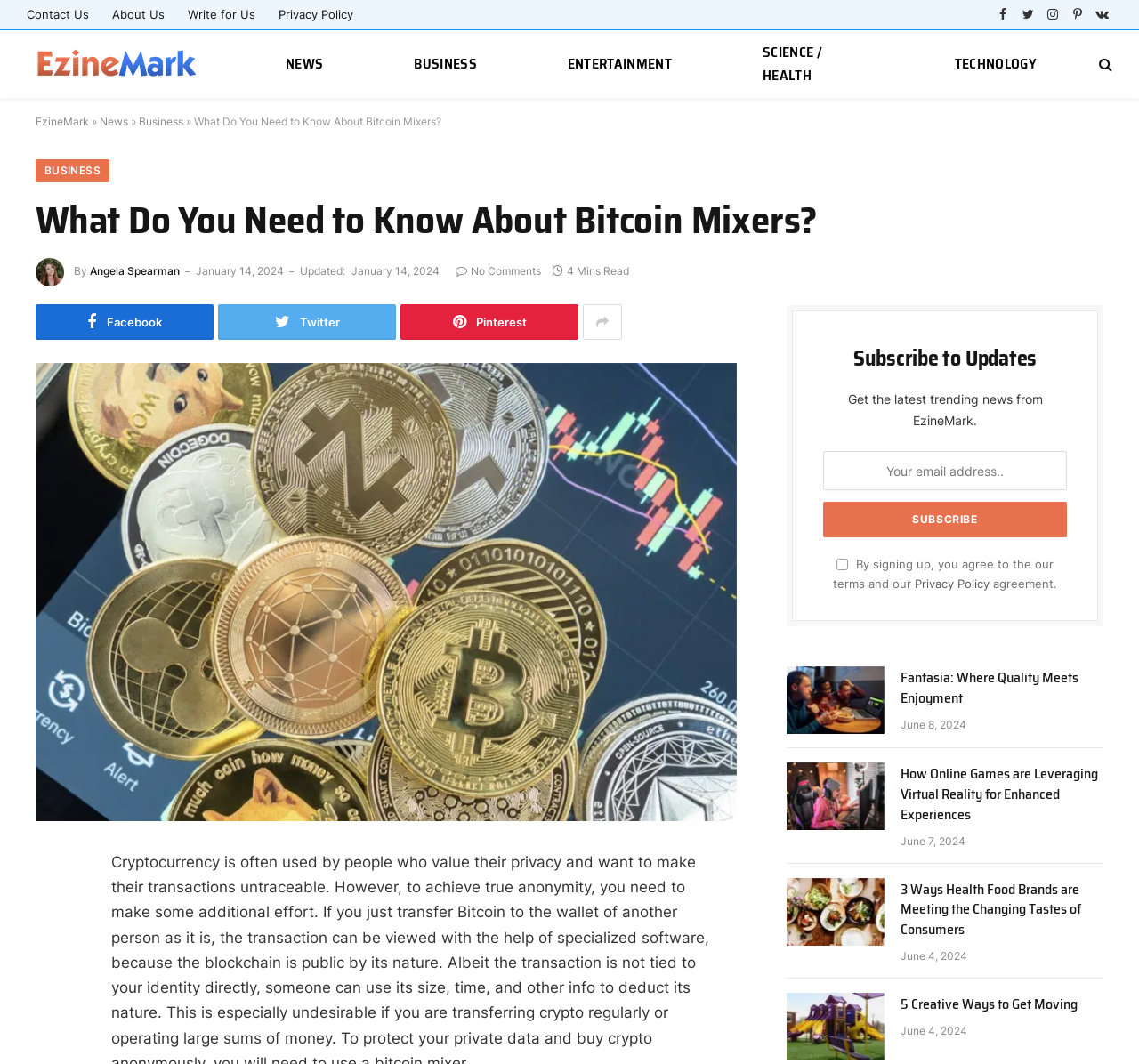Given the element description Science / Health, identify the bounding box coordinates for the UI element on the webpage screenshot. The format should be (top-left x, top-left y, bottom-right x, bottom-right y), with values between 0 and 1.

[0.63, 0.028, 0.798, 0.092]